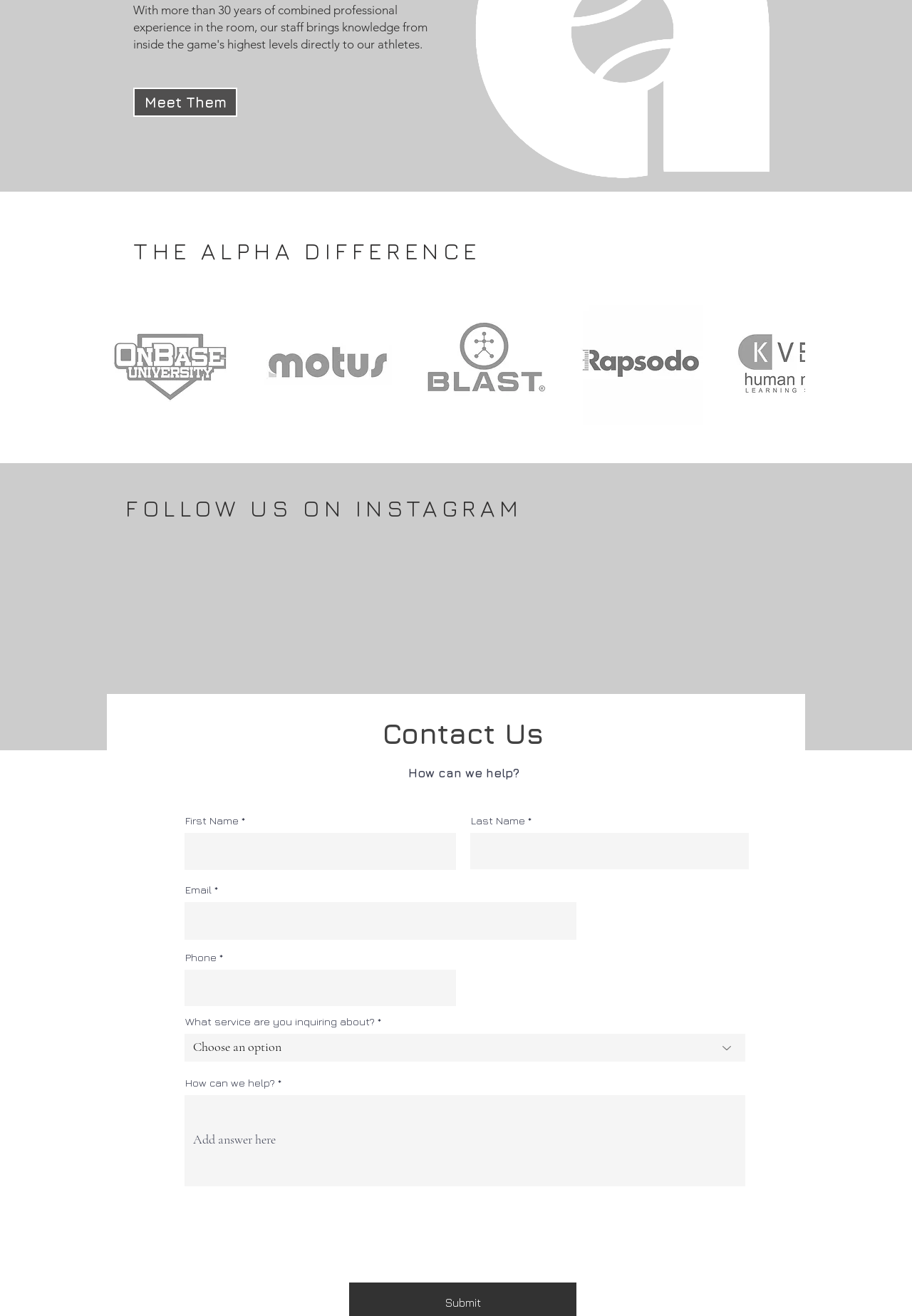Answer the question using only one word or a concise phrase: What is the purpose of the combobox in the contact form?

Select service